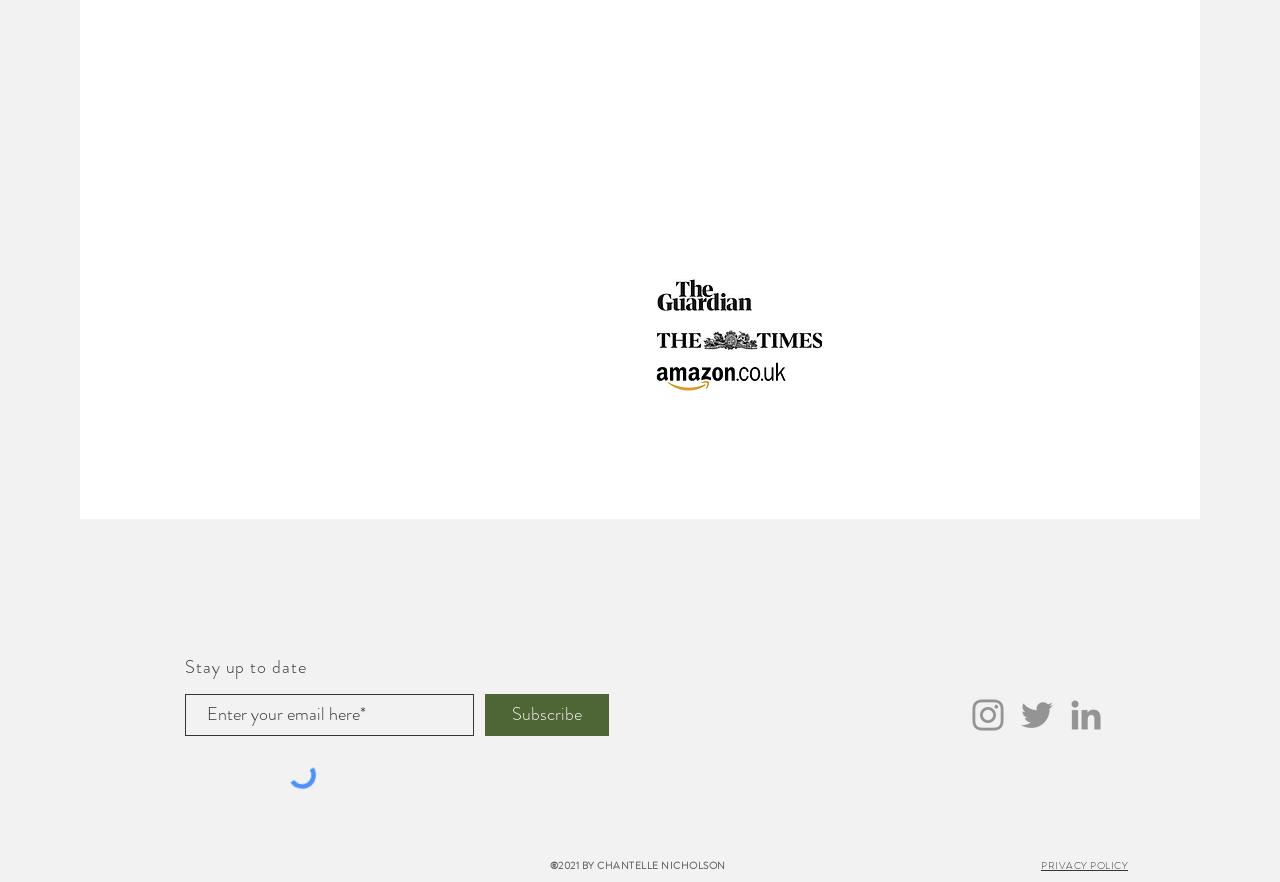Using the element description provided, determine the bounding box coordinates in the format (top-left x, top-left y, bottom-right x, bottom-right y). Ensure that all values are floating point numbers between 0 and 1. Element description: PRIVACY POLICY

[0.813, 0.973, 0.881, 0.99]